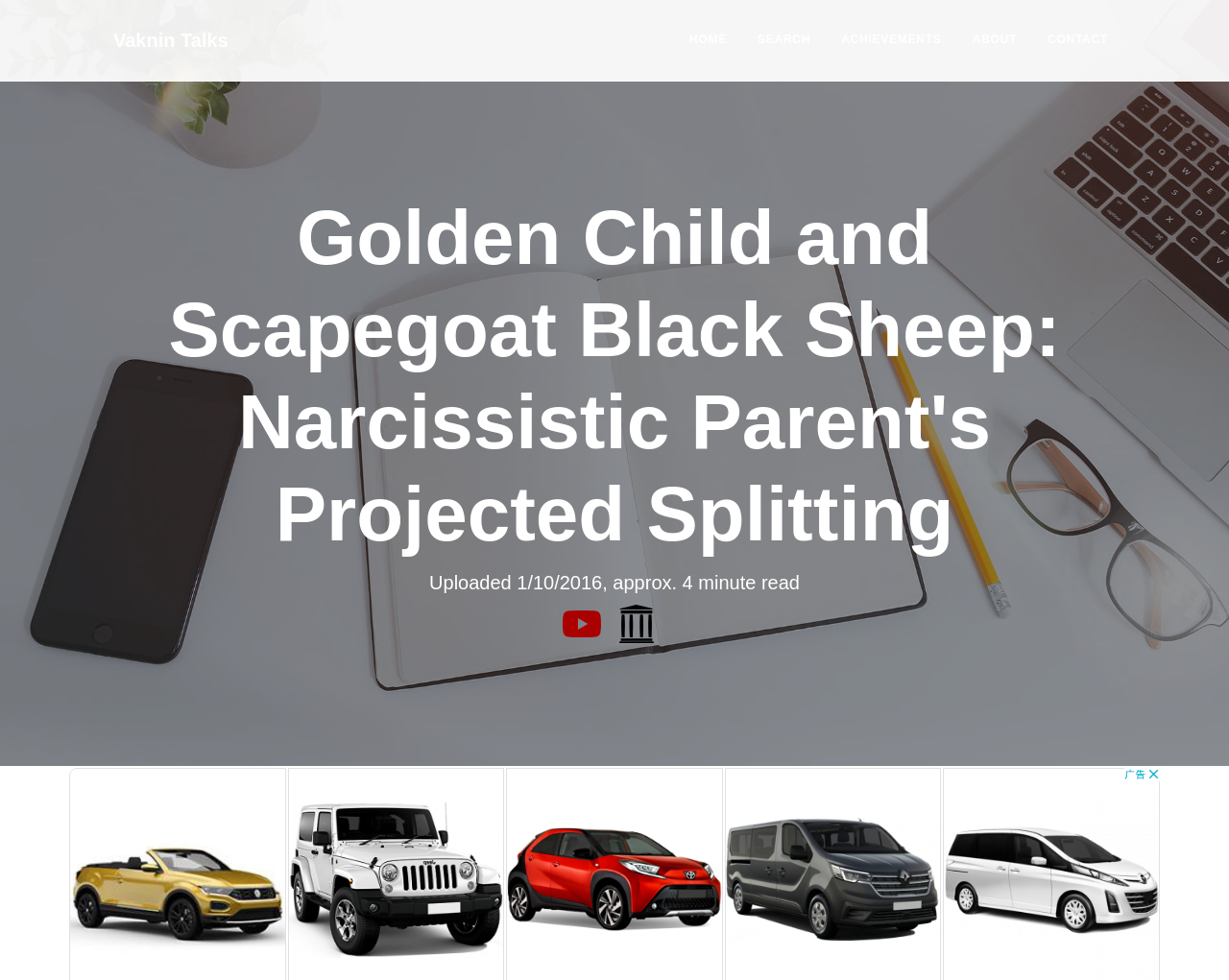Locate the bounding box coordinates of the area that needs to be clicked to fulfill the following instruction: "watch on YouTube". The coordinates should be in the format of four float numbers between 0 and 1, namely [left, top, right, bottom].

[0.458, 0.624, 0.489, 0.646]